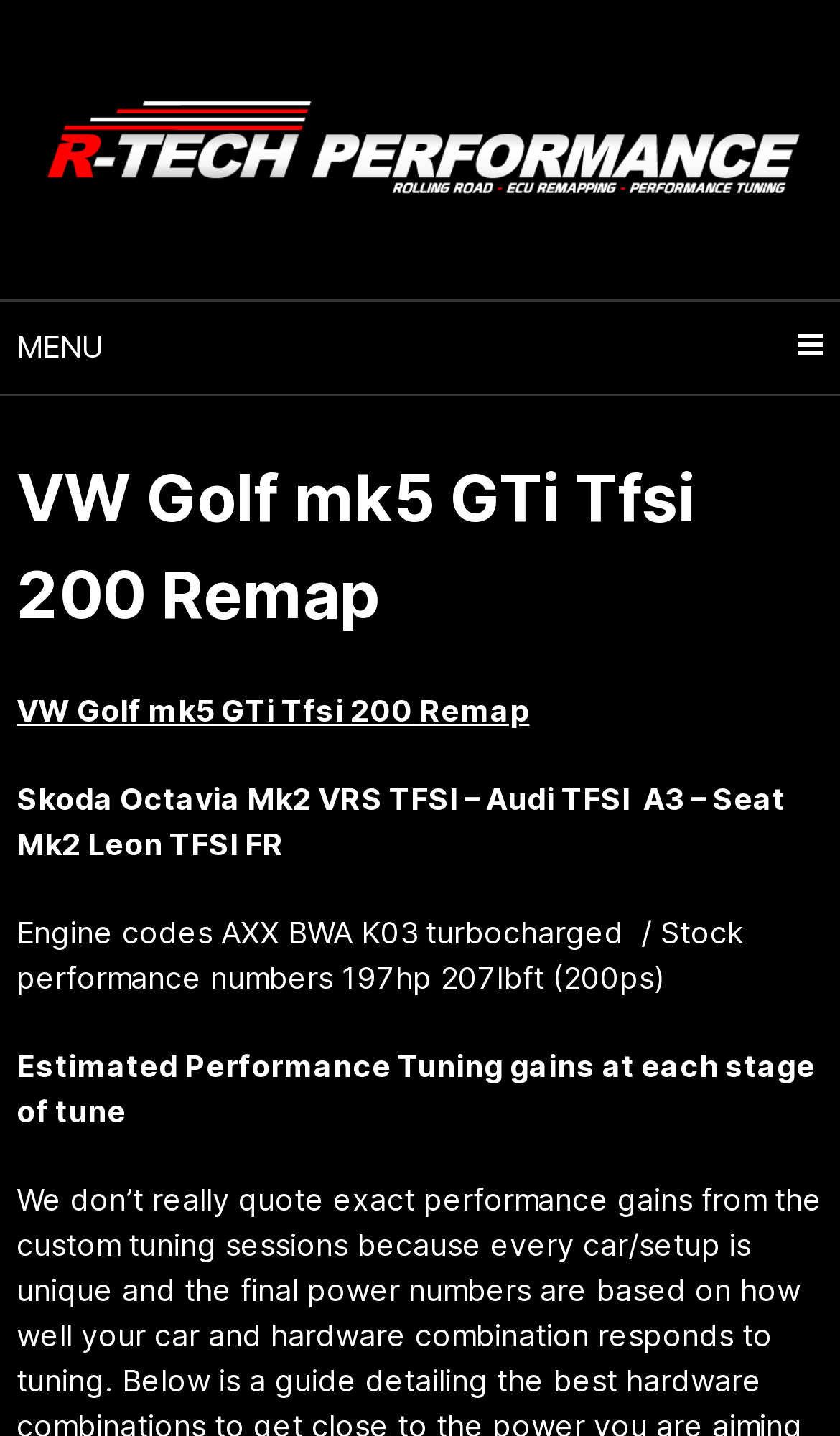Construct a comprehensive description capturing every detail on the webpage.

The webpage is about a car performance tuning service, specifically for a VW Golf mk5 GTi Tfsi 200. At the top, there is a heading with the company name "R-Tech Performance" which is also a link, accompanied by an image with the same name. Below this, there is a menu link on the left side of the page.

The main content of the page is divided into sections. The first section has a heading that describes the car model being tuned, "VW Golf mk5 GTi Tfsi 200 Remap". Below this heading, there are three blocks of text. The first block lists other car models that can be tuned, including Skoda Octavia Mk2 VRS TFSI, Audi TFSI A3, and Seat Mk2 Leon TFSI FR. The second block provides details about the engine, including its codes and stock performance numbers. The third block discusses the estimated performance gains that can be achieved through tuning at each stage.